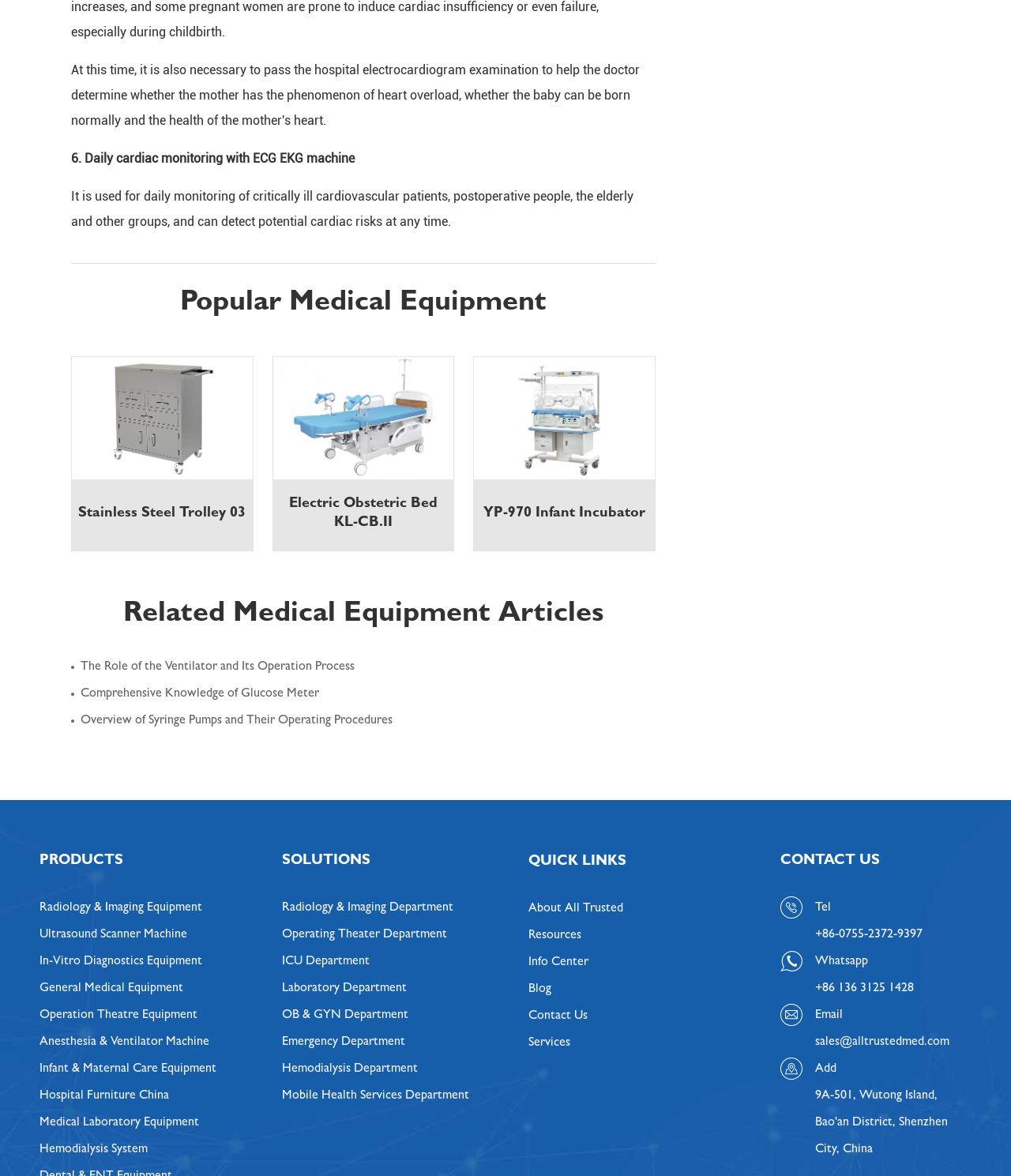How many departments are listed under SOLUTIONS?
From the details in the image, provide a complete and detailed answer to the question.

There are nine departments listed under the 'SOLUTIONS' section, which are 'Radiology & Imaging Department', 'Operating Theater Department', 'ICU Department', 'Laboratory Department', 'OB & GYN Department', 'Emergency Department', 'Hemodialysis Department', and 'Mobile Health Services Department'.